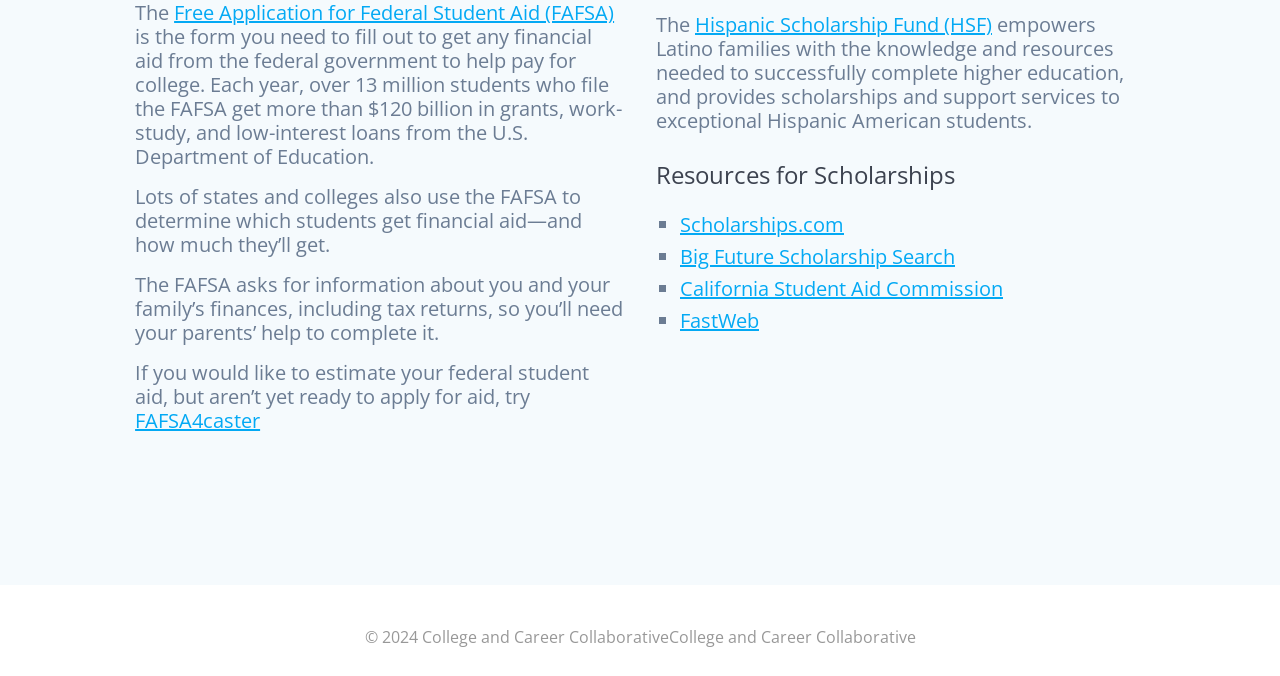Provide a thorough and detailed response to the question by examining the image: 
What is the purpose of the FAFSA?

The FAFSA is the form you need to fill out to get any financial aid from the federal government to help pay for college. It asks for information about you and your family's finances, including tax returns, so you'll need your parents' help to complete it.